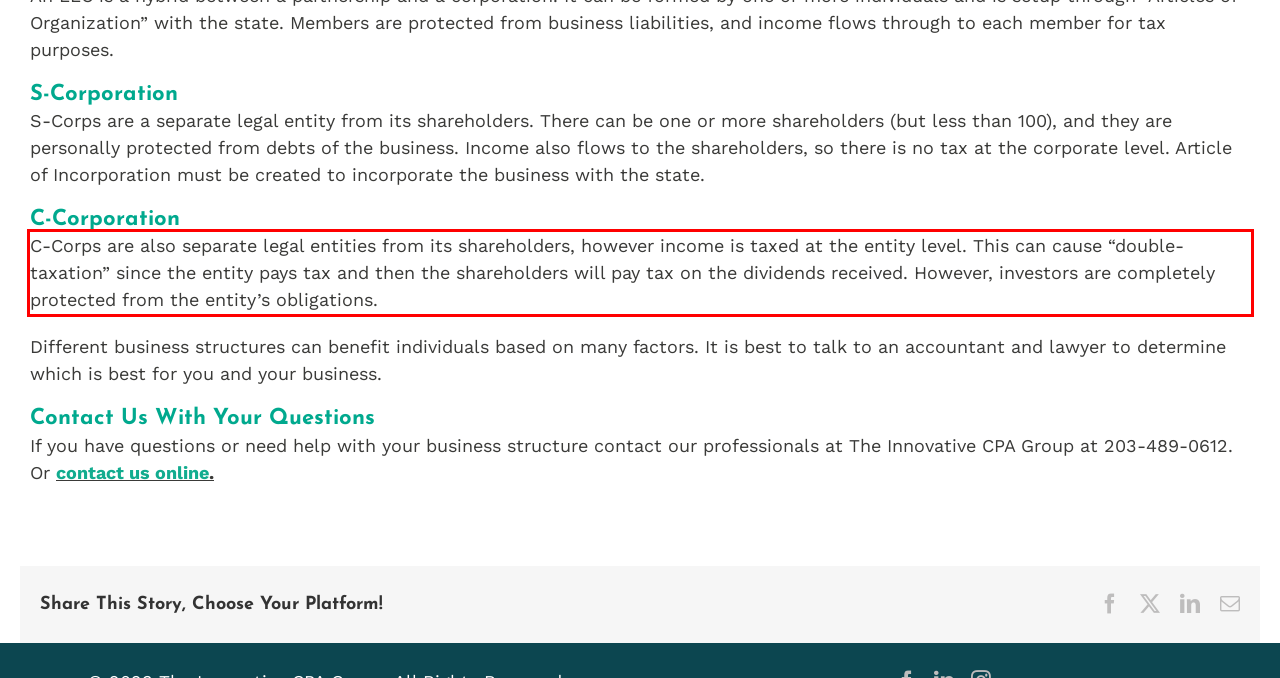Please perform OCR on the text content within the red bounding box that is highlighted in the provided webpage screenshot.

C-Corps are also separate legal entities from its shareholders, however income is taxed at the entity level. This can cause “double-taxation” since the entity pays tax and then the shareholders will pay tax on the dividends received. However, investors are completely protected from the entity’s obligations.